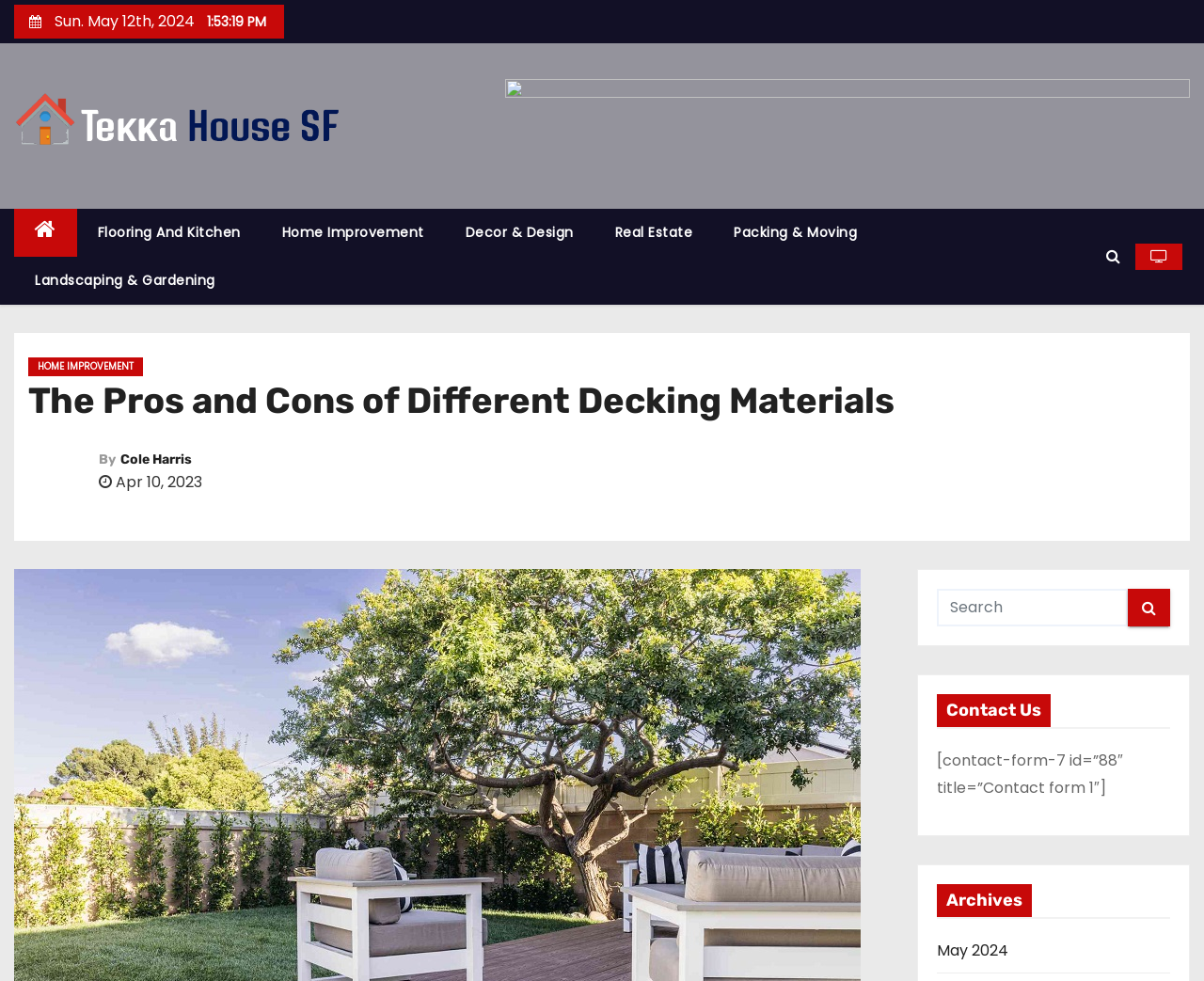Please determine the bounding box coordinates of the clickable area required to carry out the following instruction: "search for something". The coordinates must be four float numbers between 0 and 1, represented as [left, top, right, bottom].

[0.778, 0.6, 0.937, 0.639]